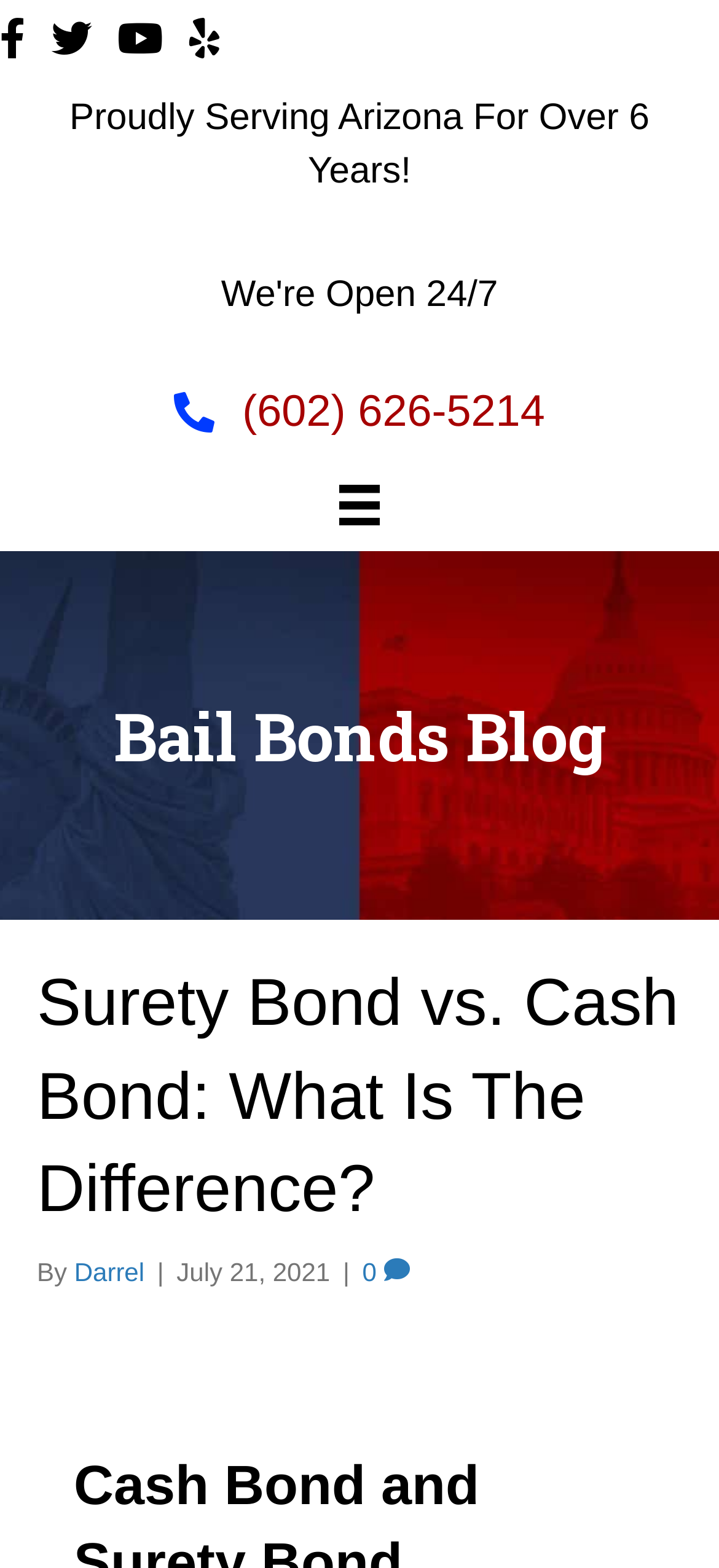Provide the bounding box coordinates of the HTML element this sentence describes: "aria-label="Menu"". The bounding box coordinates consist of four float numbers between 0 and 1, i.e., [left, top, right, bottom].

[0.435, 0.292, 0.565, 0.352]